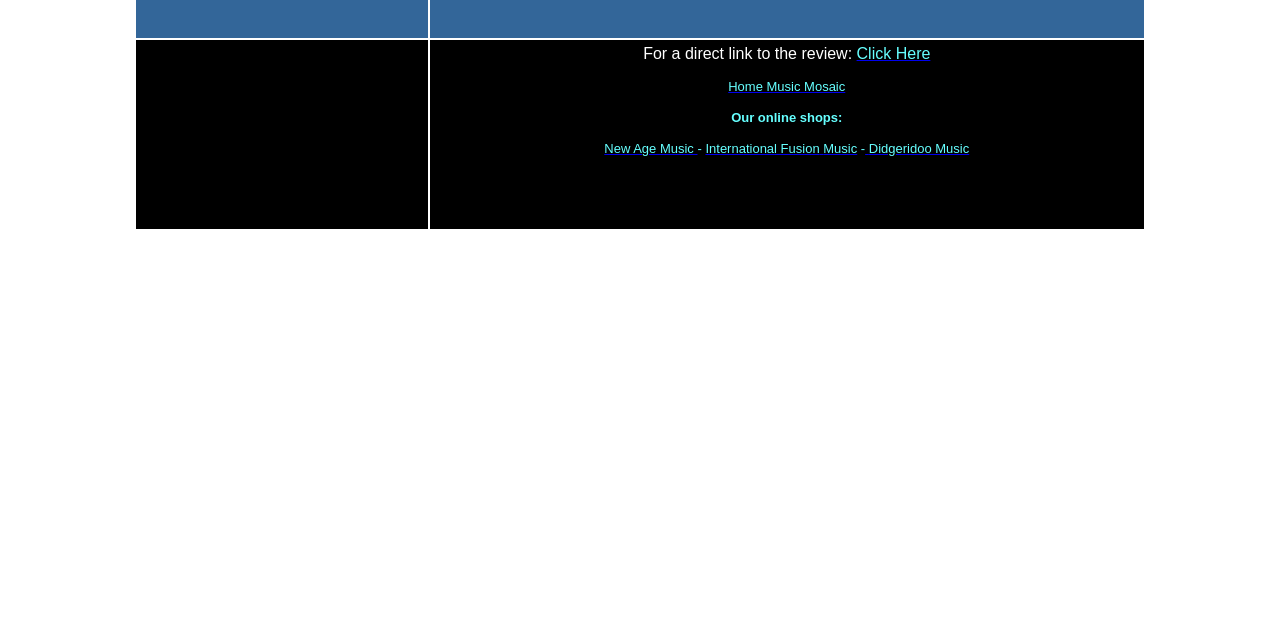Find the bounding box coordinates corresponding to the UI element with the description: "Click Here". The coordinates should be formatted as [left, top, right, bottom], with values as floats between 0 and 1.

[0.669, 0.07, 0.727, 0.097]